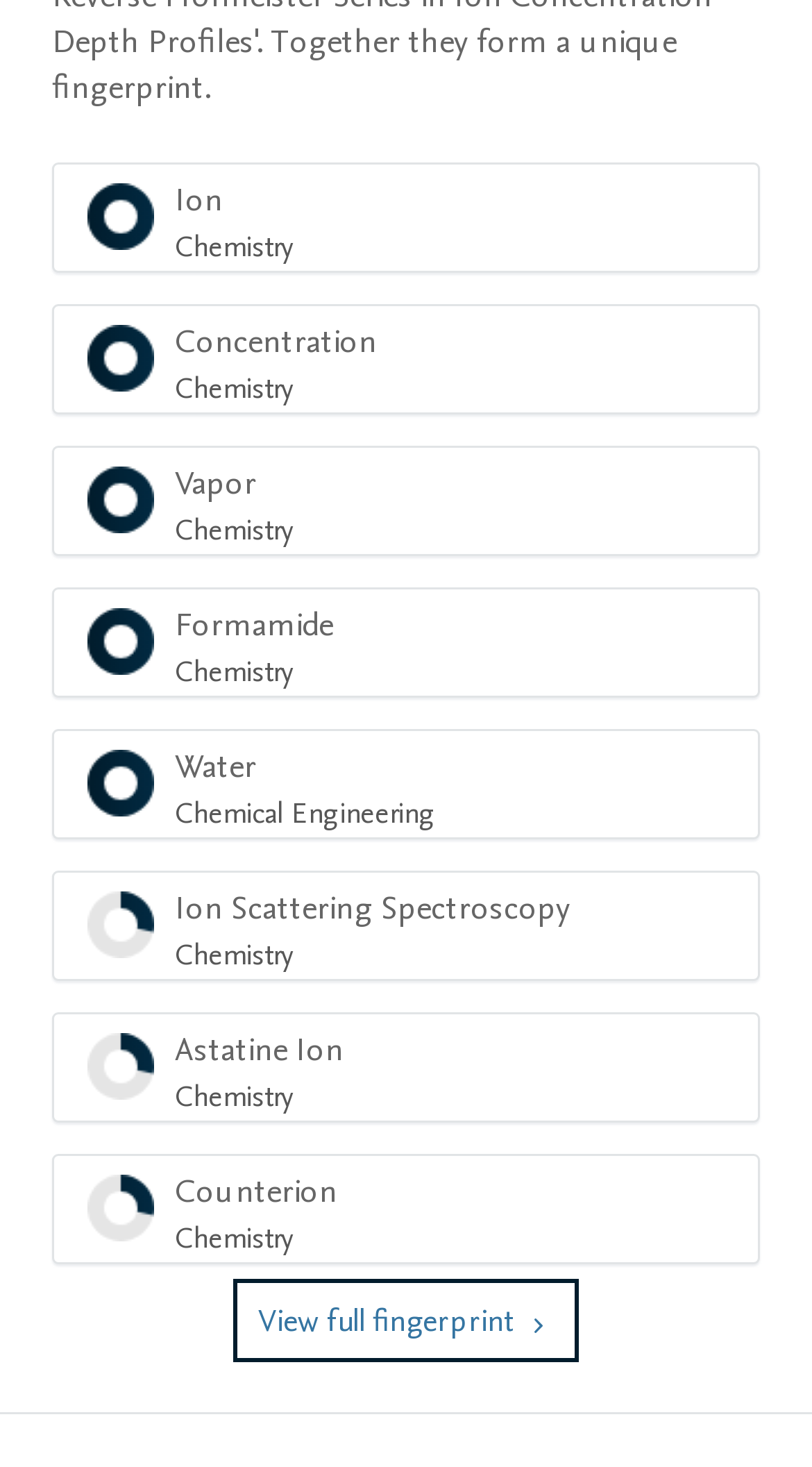Please determine the bounding box coordinates for the UI element described here. Use the format (top-left x, top-left y, bottom-right x, bottom-right y) with values bounded between 0 and 1: Ion Scattering Spectroscopy Chemistry 28%

[0.064, 0.593, 0.936, 0.668]